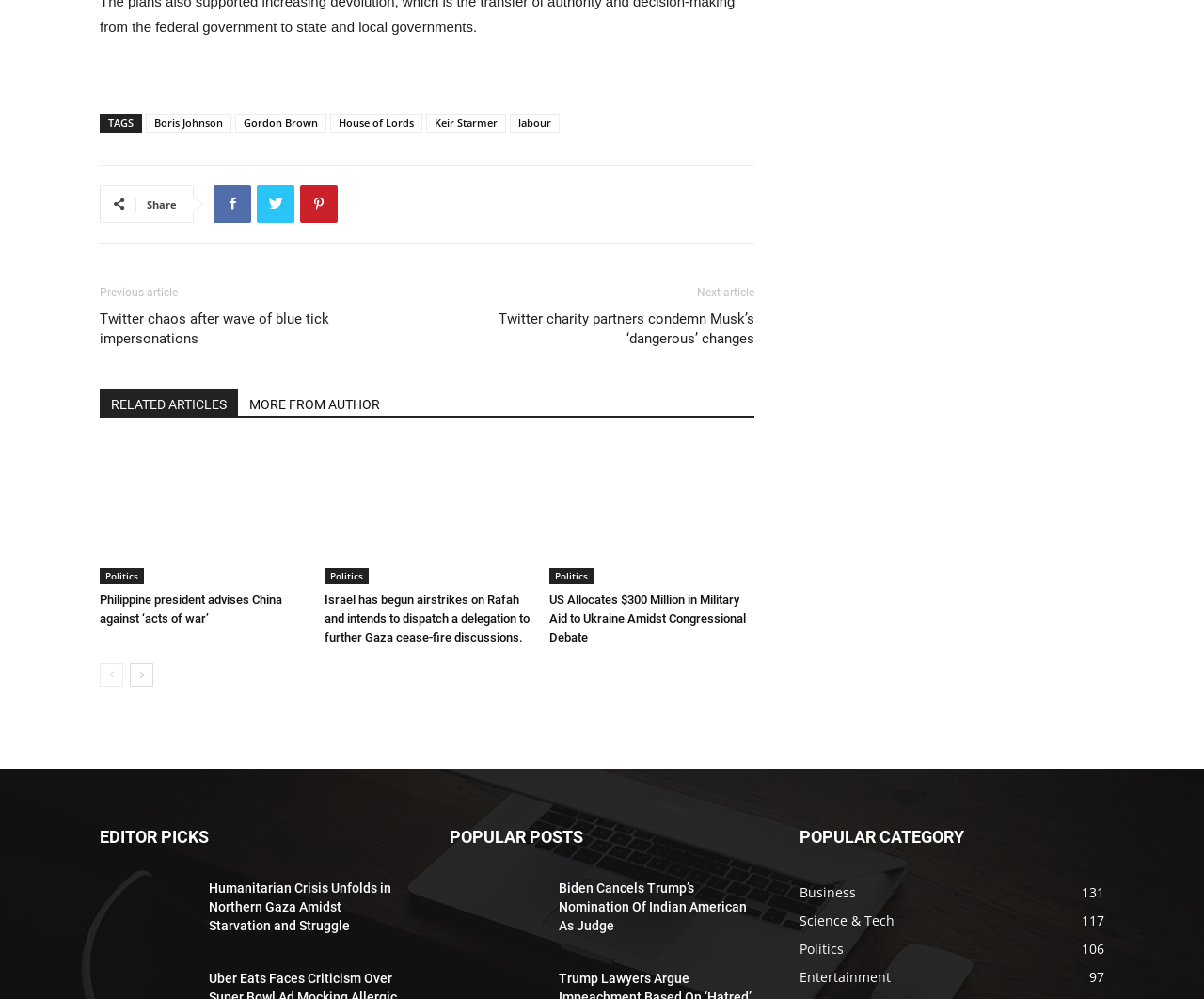Provide a one-word or brief phrase answer to the question:
How many popular posts are listed in the 'POPULAR POSTS' section?

2